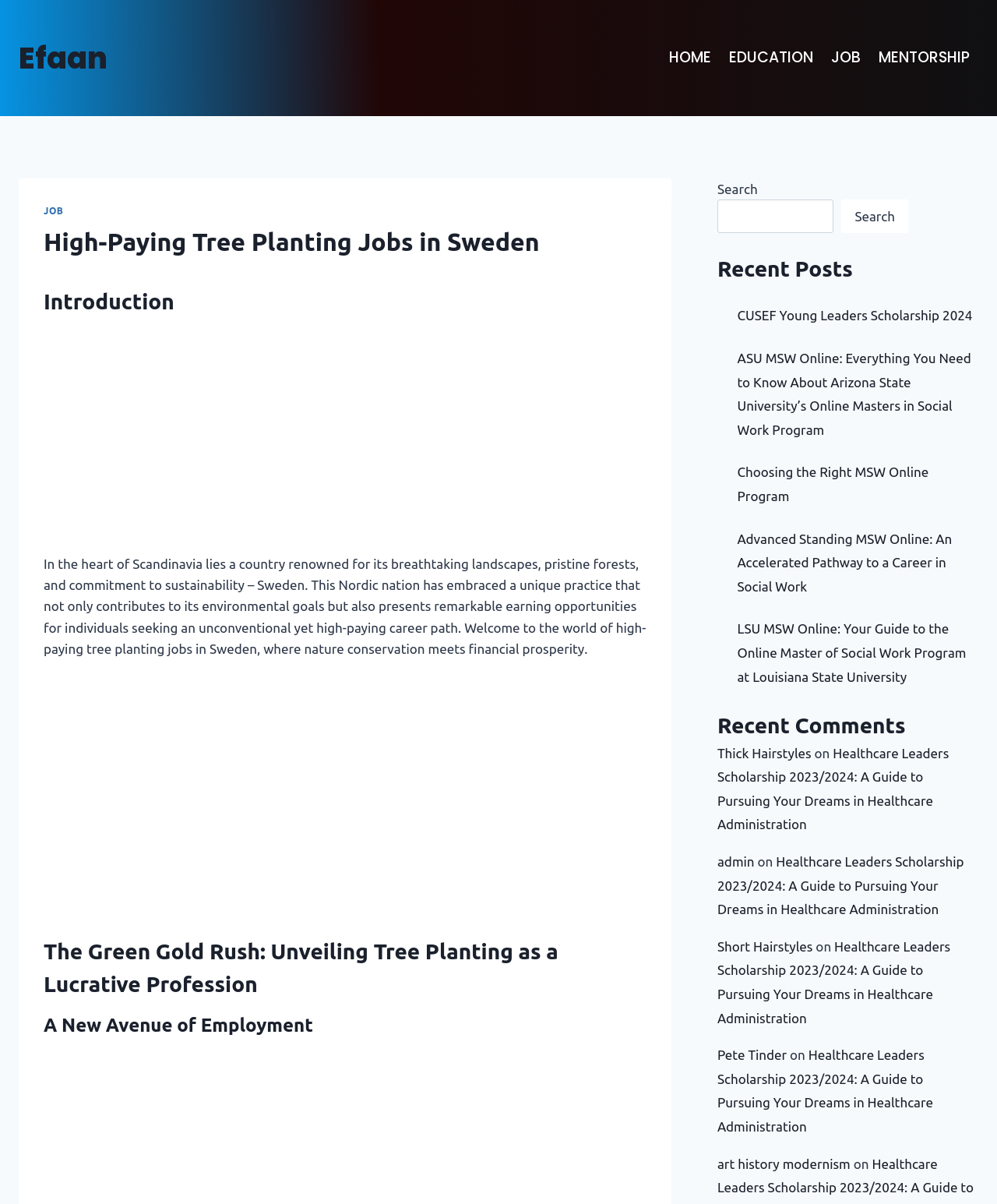Using the element description: "CUSEF Young Leaders Scholarship 2024", determine the bounding box coordinates for the specified UI element. The coordinates should be four float numbers between 0 and 1, [left, top, right, bottom].

[0.739, 0.256, 0.975, 0.268]